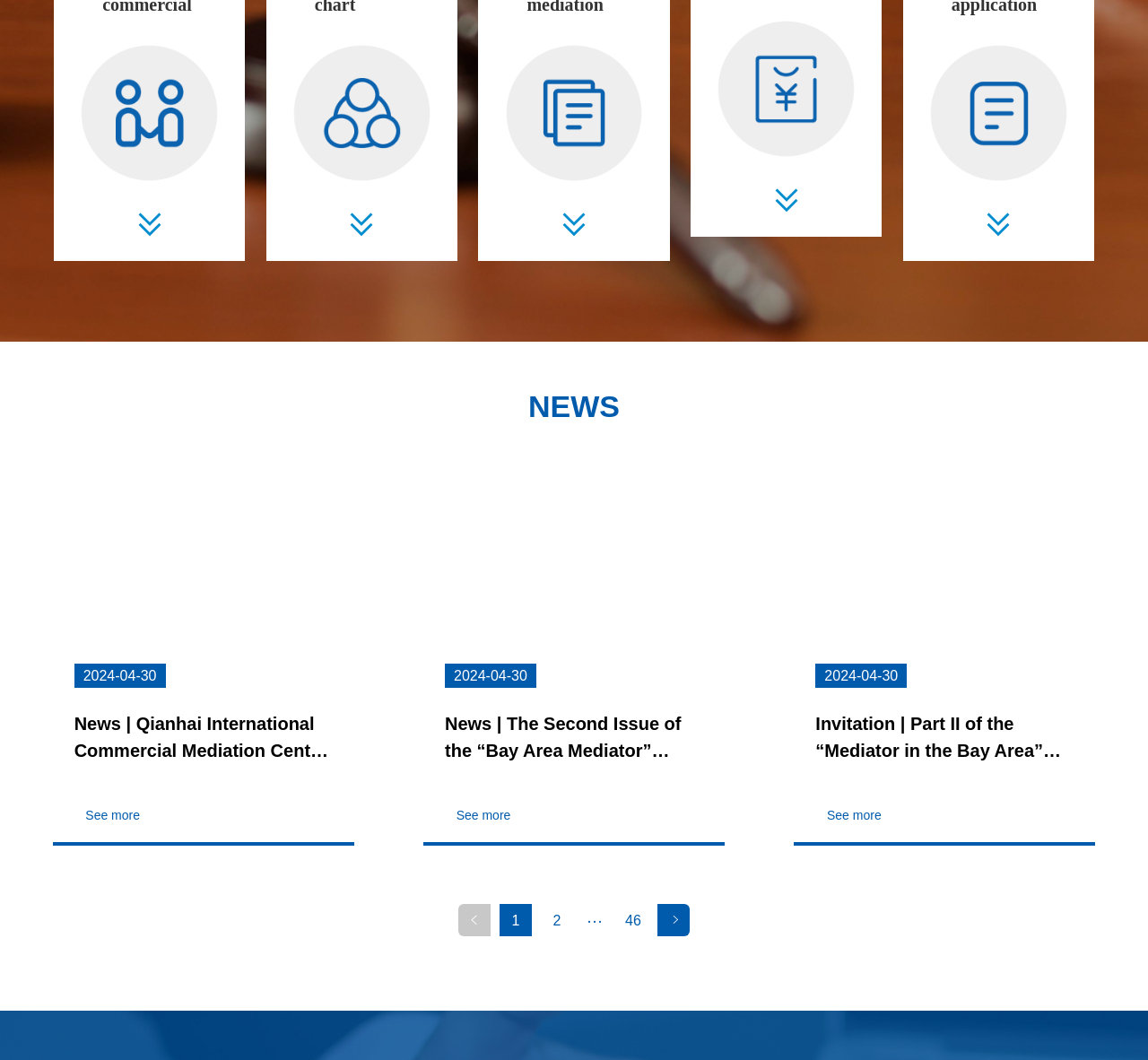Is there a pagination system on this webpage?
Provide a one-word or short-phrase answer based on the image.

Yes